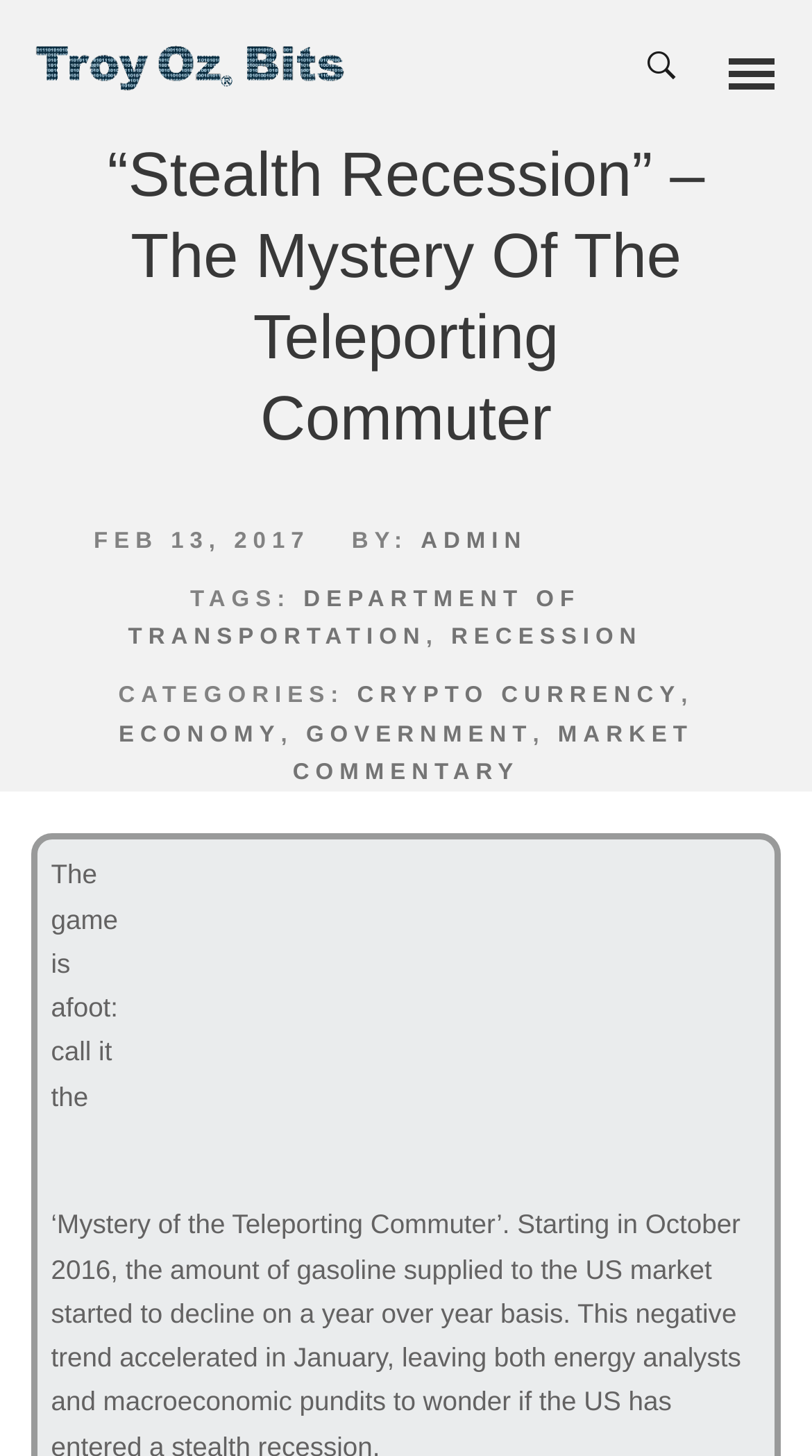Locate the bounding box coordinates of the clickable region necessary to complete the following instruction: "Click on CHARTS". Provide the coordinates in the format of four float numbers between 0 and 1, i.e., [left, top, right, bottom].

[0.0, 0.155, 1.0, 0.22]